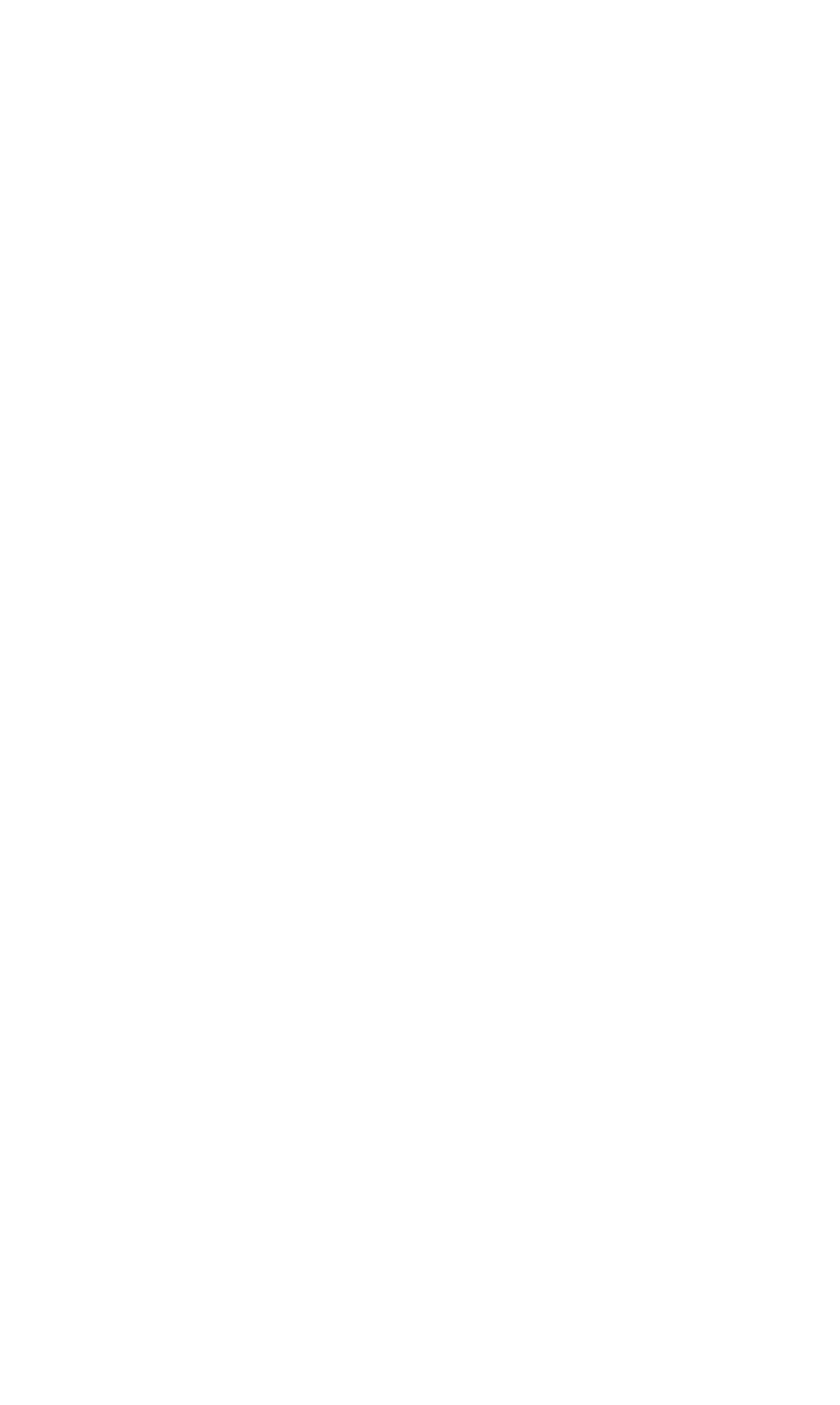Give a short answer using one word or phrase for the question:
Are the links arranged in a specific order?

Yes